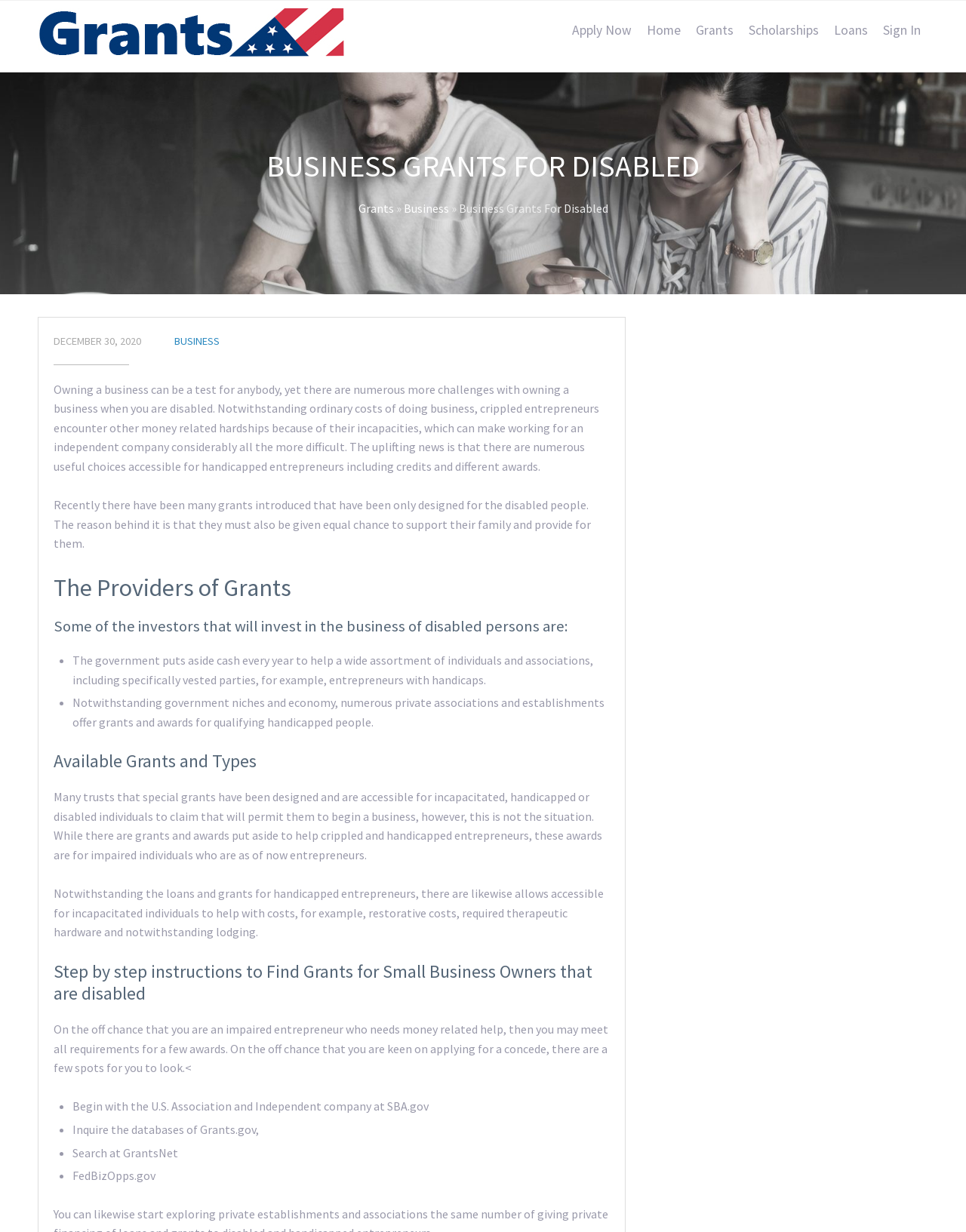Where can disabled entrepreneurs find grants?
Based on the image, answer the question in a detailed manner.

The webpage provides a list of resources where disabled entrepreneurs can find grants, including the U.S. Small Business Administration (SBA.gov), Grants.gov, GrantsNet, and FedBizOpps.gov. These resources are mentioned in the section 'Step by step instructions to Find Grants for Small Business Owners that are disabled'.